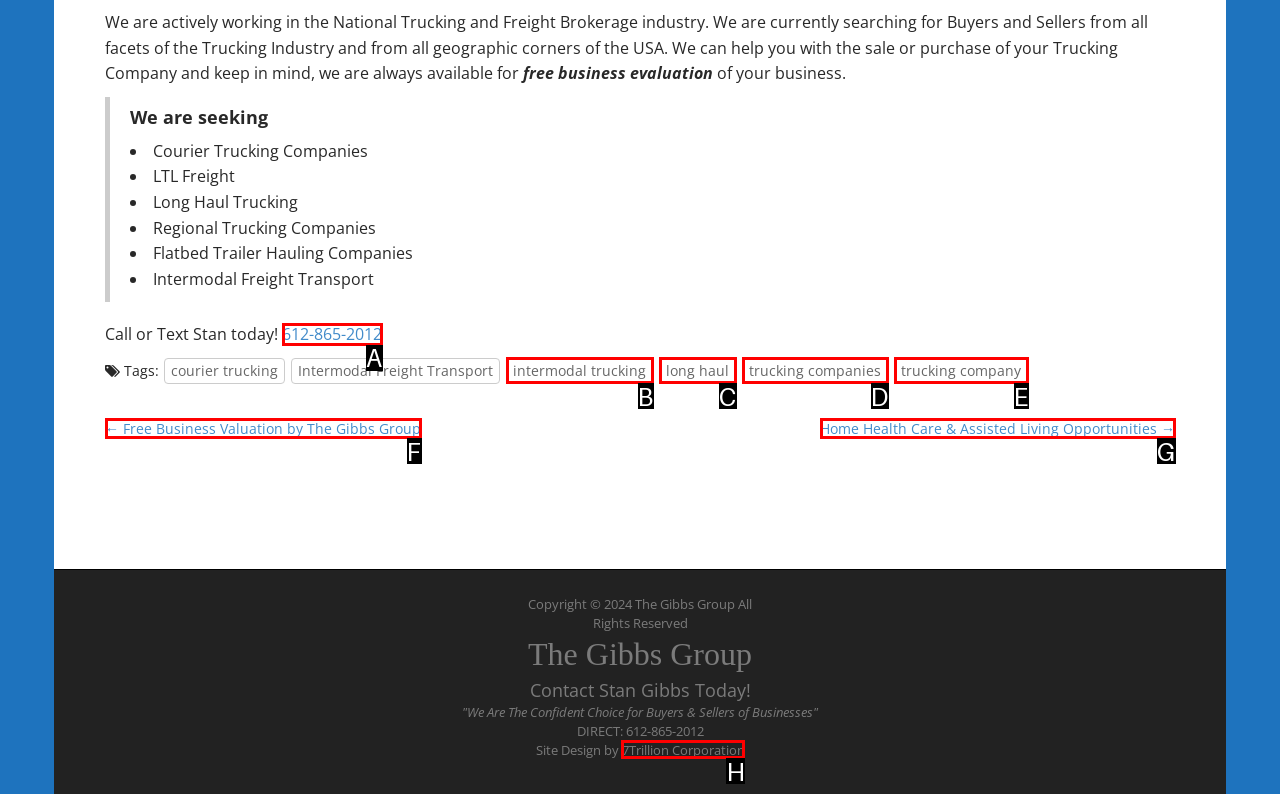Which option is described as follows: The Z-Ebike
Answer with the letter of the matching option directly.

None